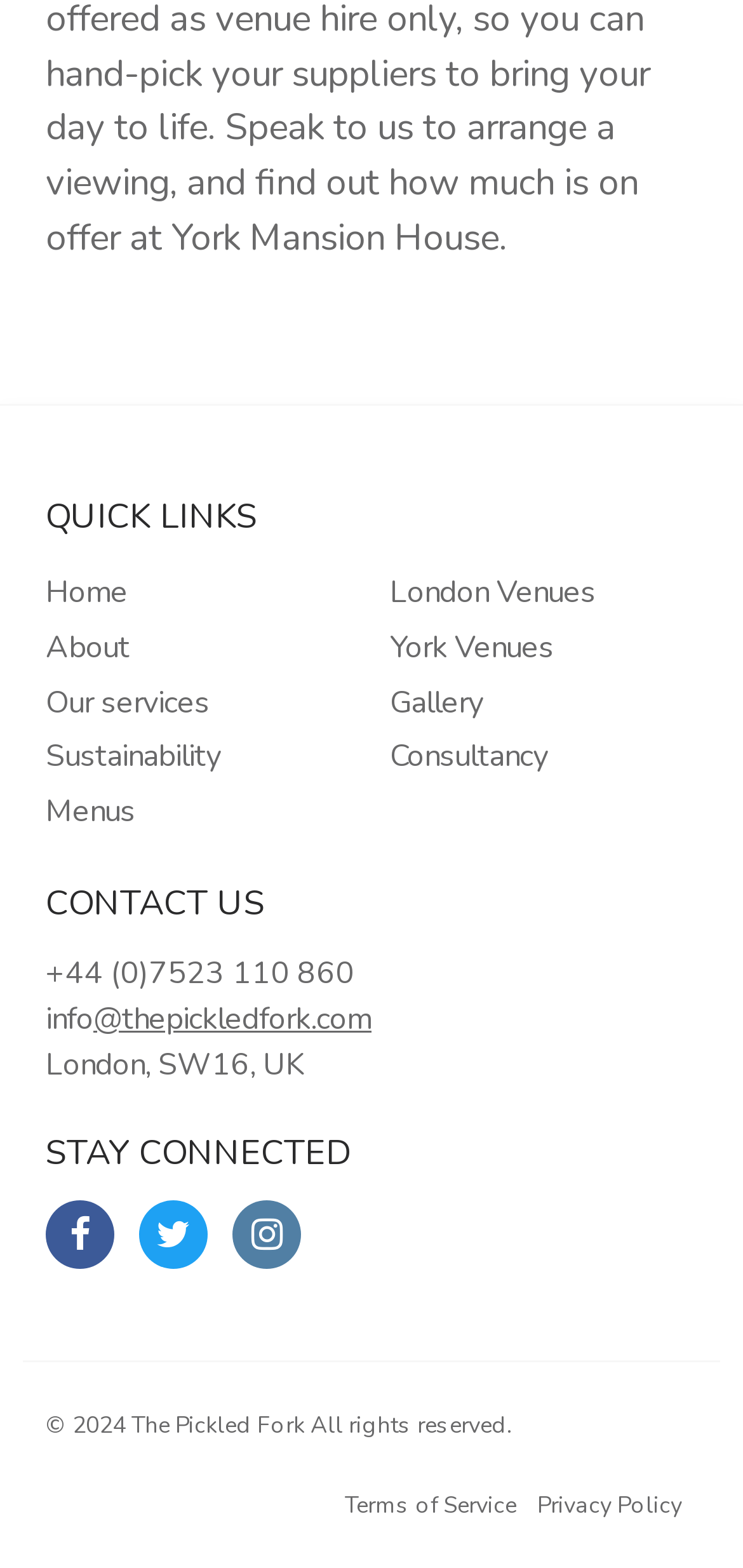Please give a succinct answer using a single word or phrase:
What is the phone number listed on the webpage?

+44 (0)7523 110 860